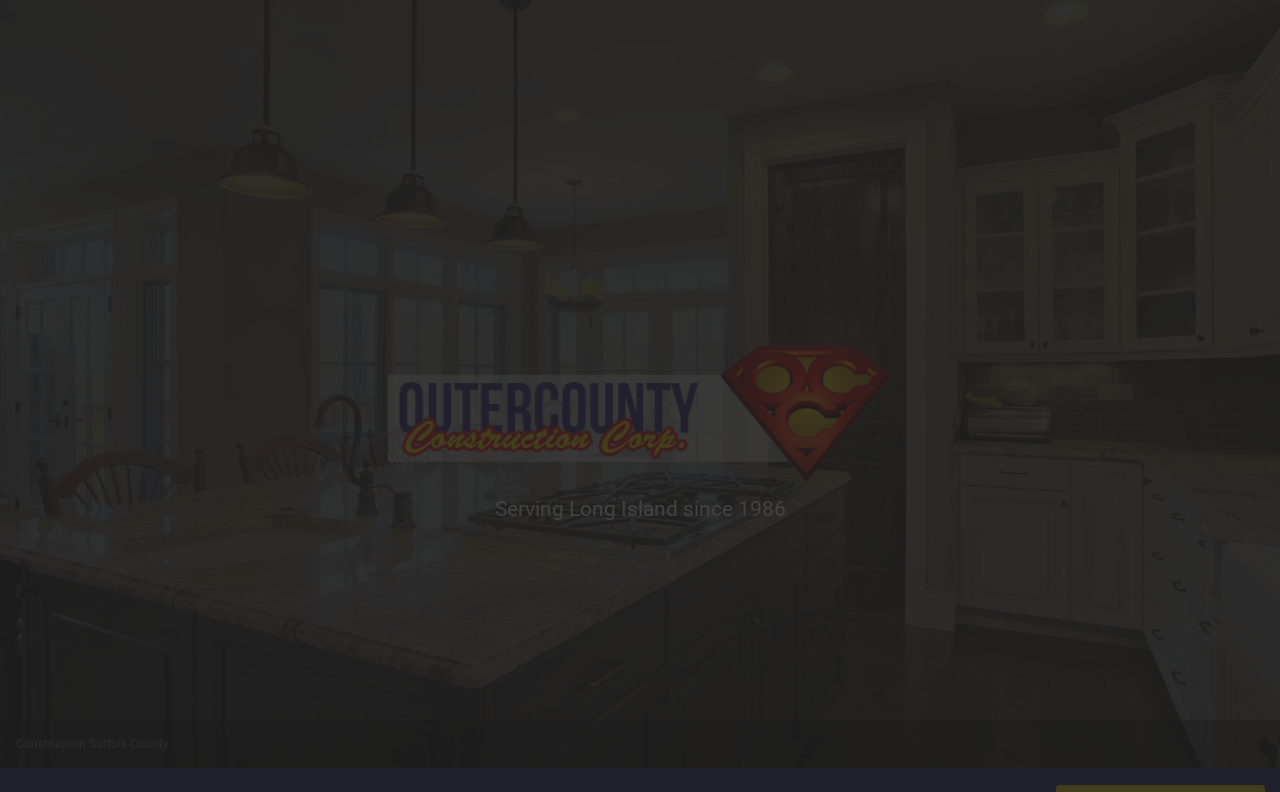Give a detailed account of the webpage.

The webpage is about OUTER COUNTY CONSTRUCTION, a company that provides renovation services to residential and commercial clients in Suffolk County and surrounding areas. 

At the top of the page, there is a navigation menu with five links: HOME, ABOUT US, SERVICES, PROJECT GALLERY, and CONTACT US, aligned horizontally from left to right. 

Below the navigation menu, there is a logo of OUTER COUNTY CONSTRUCTION, which is an image with a link to the company's homepage. The logo is positioned near the center of the page. 

To the right of the logo, there is a text "Serving Long Island since 1986", which provides additional information about the company's history.